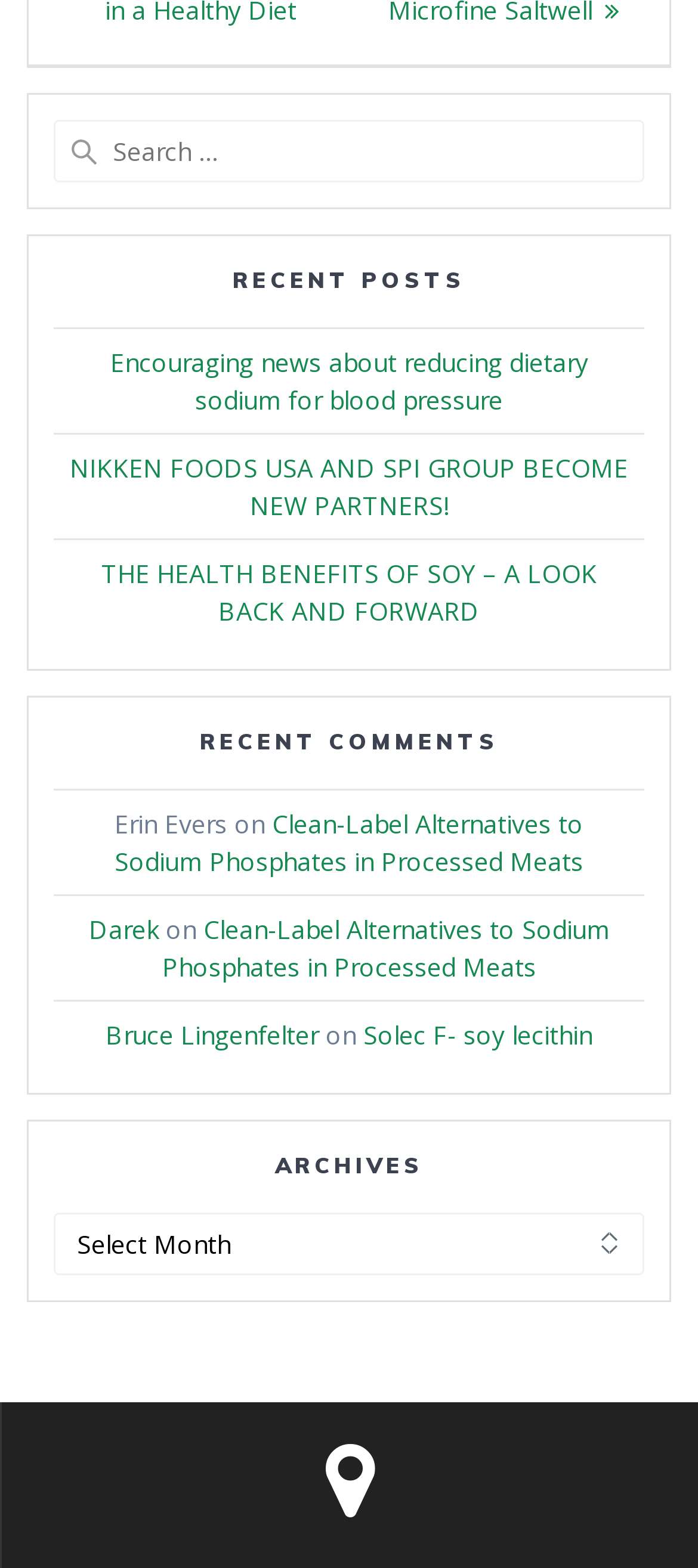Please predict the bounding box coordinates of the element's region where a click is necessary to complete the following instruction: "Select an archive from the dropdown". The coordinates should be represented by four float numbers between 0 and 1, i.e., [left, top, right, bottom].

[0.077, 0.773, 0.923, 0.813]